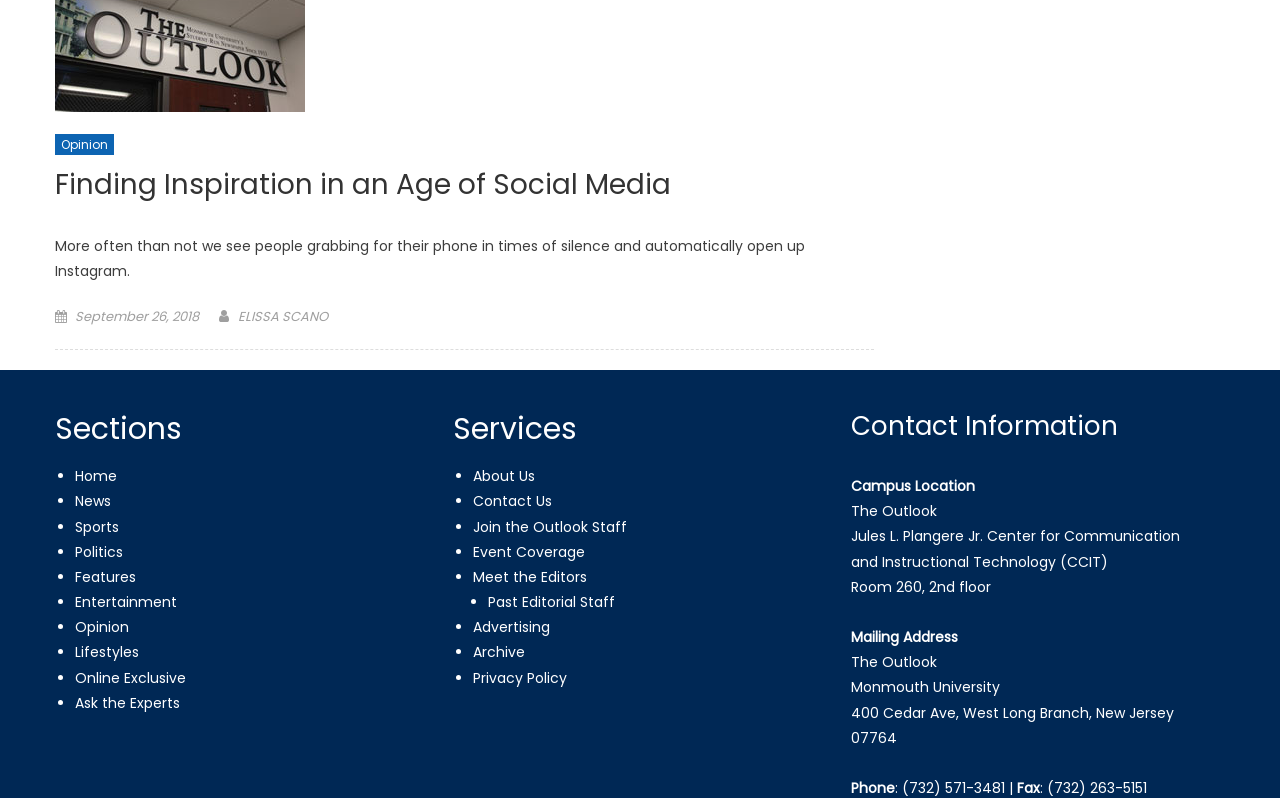Please find the bounding box coordinates of the element that needs to be clicked to perform the following instruction: "Click on the 'Opinion' link". The bounding box coordinates should be four float numbers between 0 and 1, represented as [left, top, right, bottom].

[0.043, 0.167, 0.089, 0.195]